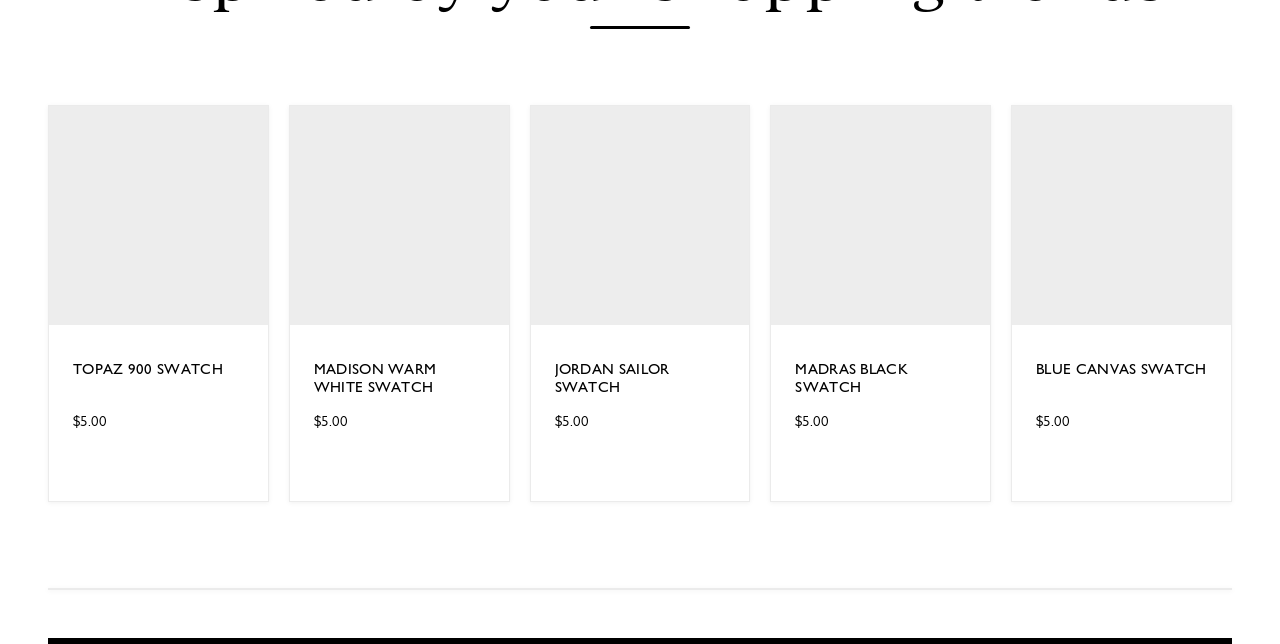Find and indicate the bounding box coordinates of the region you should select to follow the given instruction: "View the 'BLUE CANVAS SWATCH'".

[0.81, 0.56, 0.943, 0.588]